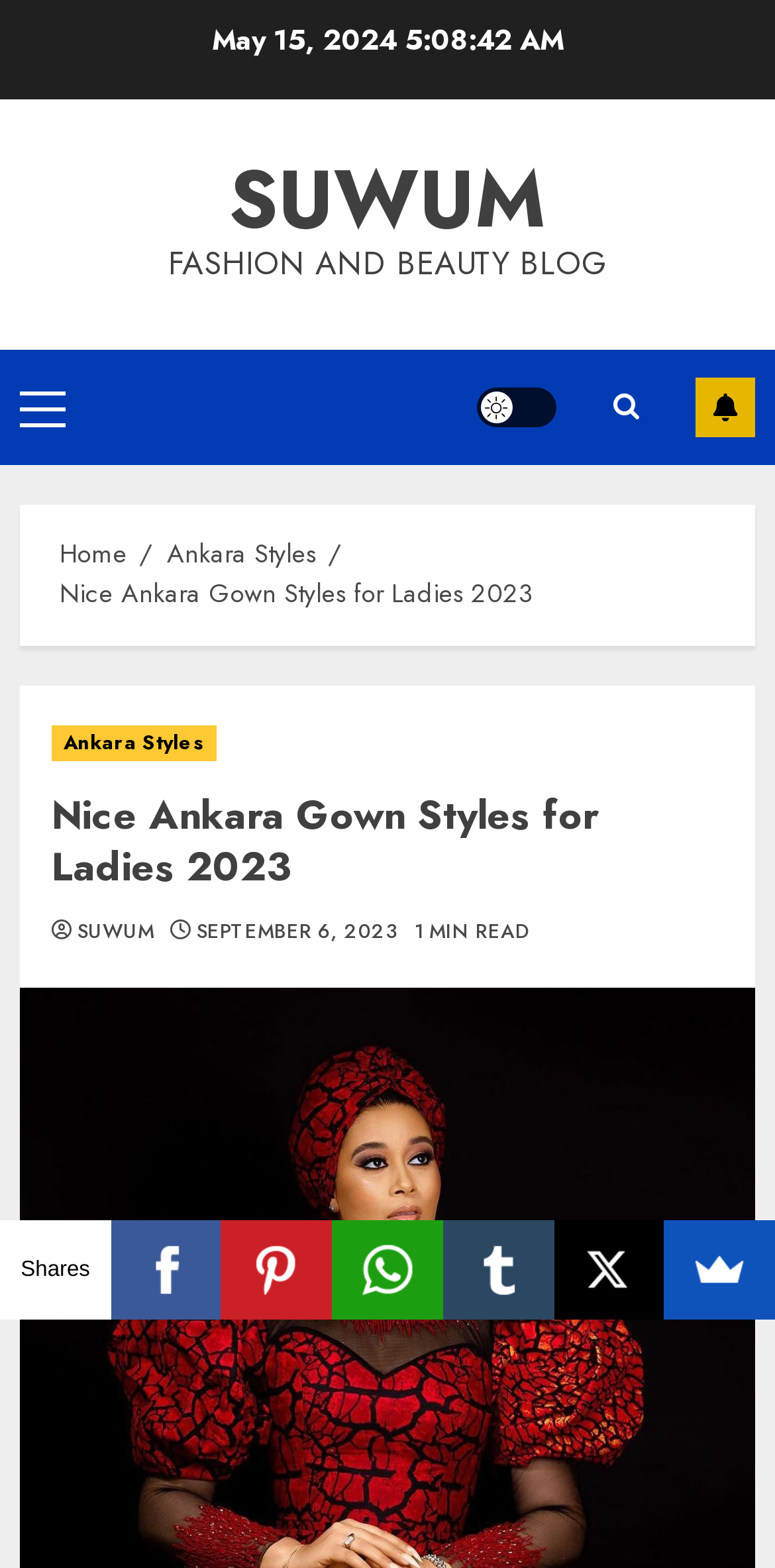Please identify the bounding box coordinates of the clickable area that will allow you to execute the instruction: "Subscribe to the newsletter".

[0.897, 0.24, 0.974, 0.278]